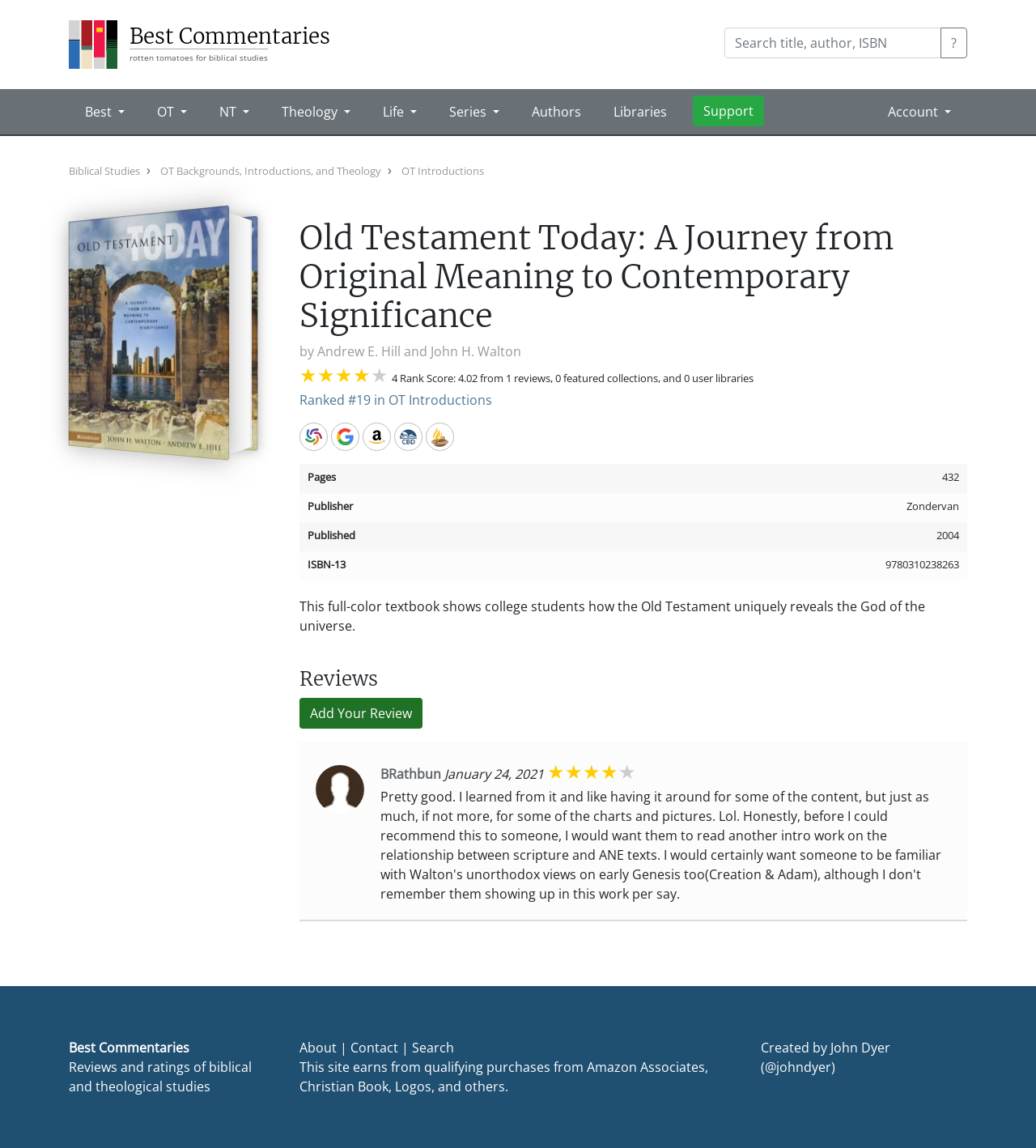Please determine the bounding box coordinates of the area that needs to be clicked to complete this task: 'View OT Introductions'. The coordinates must be four float numbers between 0 and 1, formatted as [left, top, right, bottom].

[0.388, 0.142, 0.473, 0.156]